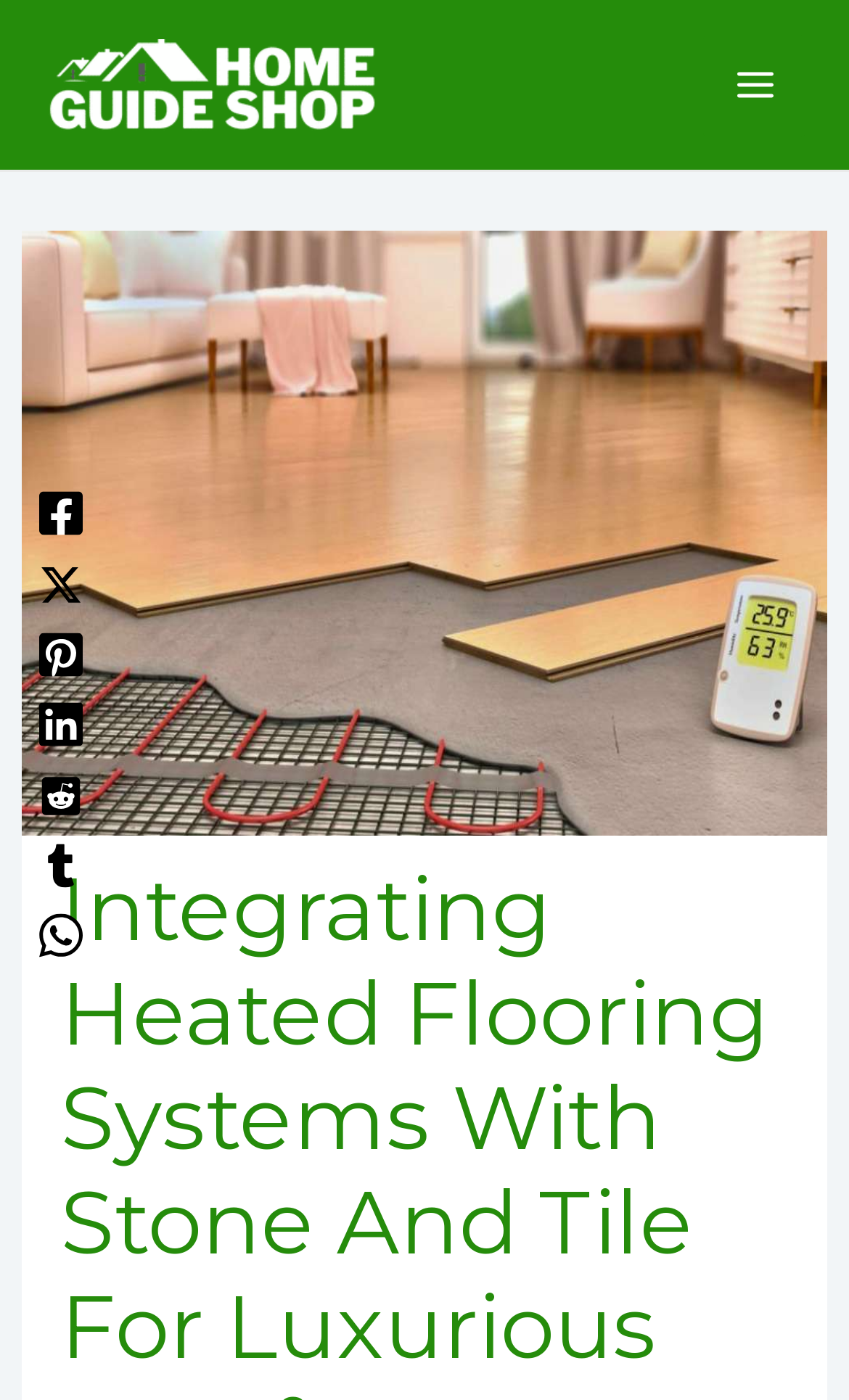Can you identify the bounding box coordinates of the clickable region needed to carry out this instruction: 'Visit Facebook'? The coordinates should be four float numbers within the range of 0 to 1, stated as [left, top, right, bottom].

[0.046, 0.348, 0.097, 0.383]